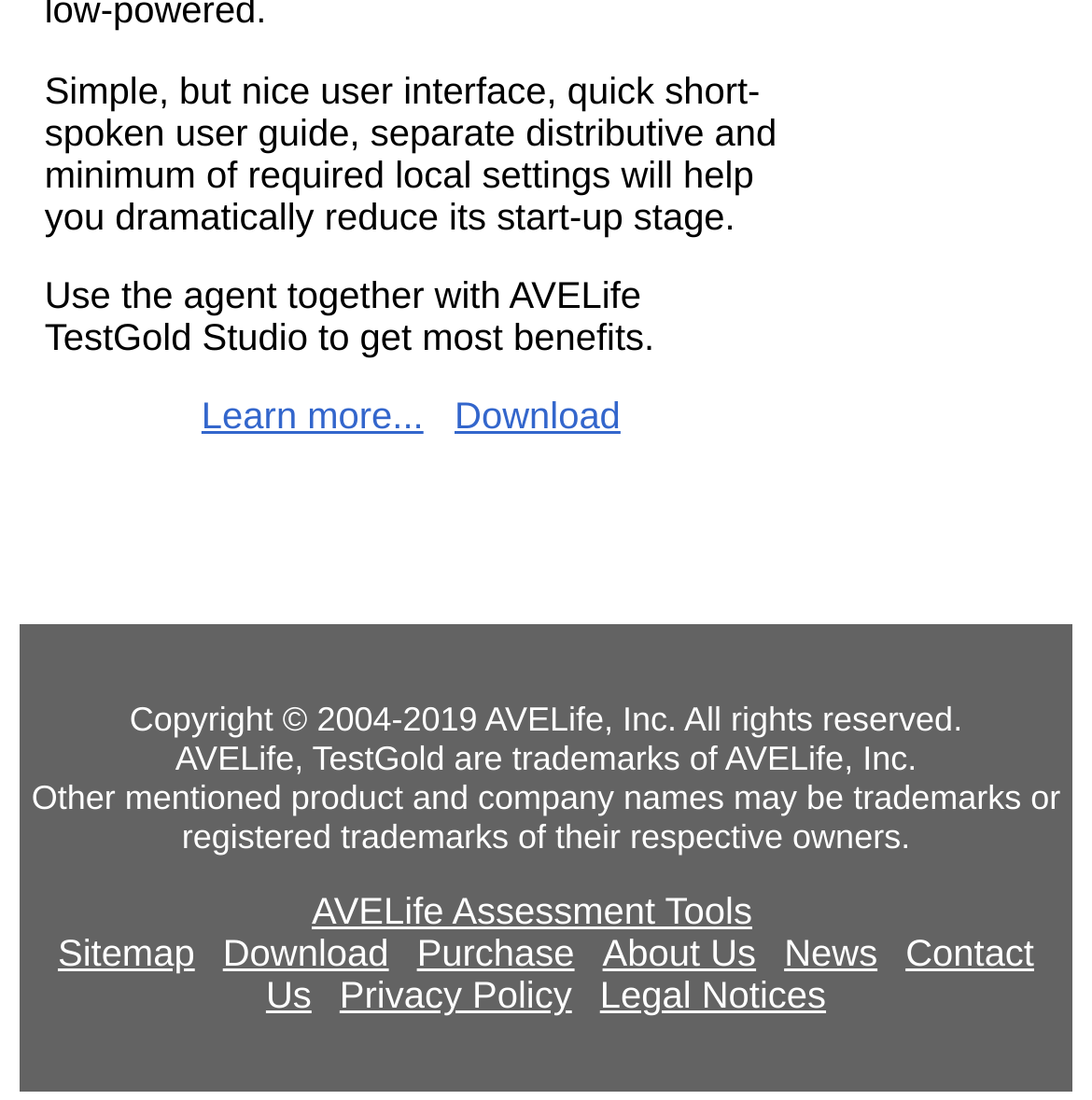What is the copyright information at the bottom of the webpage?
Refer to the image and provide a thorough answer to the question.

The gridcell element at the bottom of the webpage contains the copyright information, which states that the copyright belongs to AVELife, Inc. from 2004 to 2019.